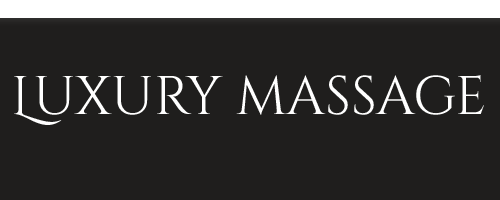Answer the following query with a single word or phrase:
What is the purpose of the image?

To promote massage services